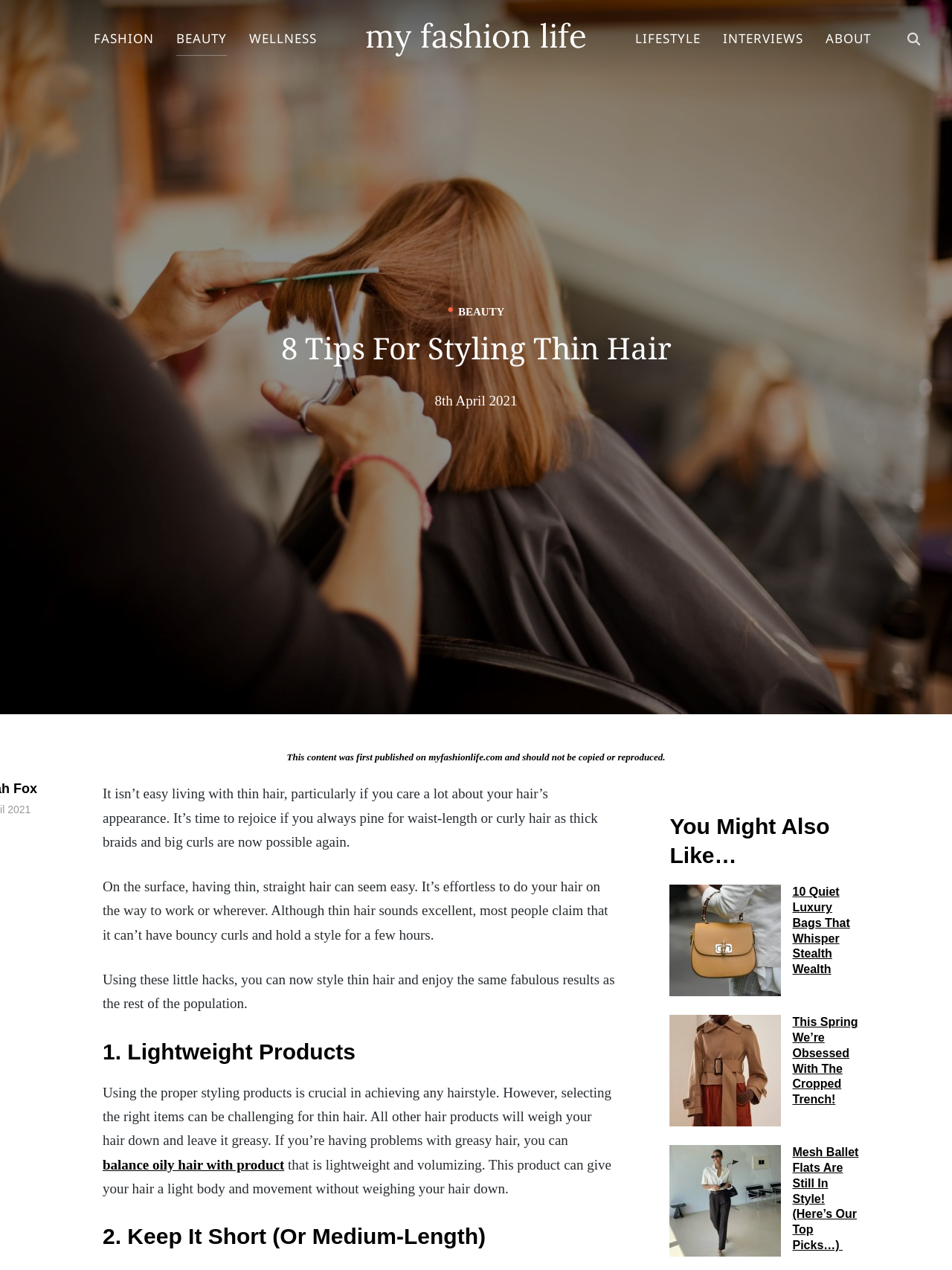What is the topic of the related article with the image of luxury bags?
Can you give a detailed and elaborate answer to the question?

The webpage has a section 'You Might Also Like…' which features an image of luxury bags. The heading above the image is '10 Quiet Luxury Bags That Whisper Stealth Wealth', indicating that the topic of the related article is quiet luxury bags.